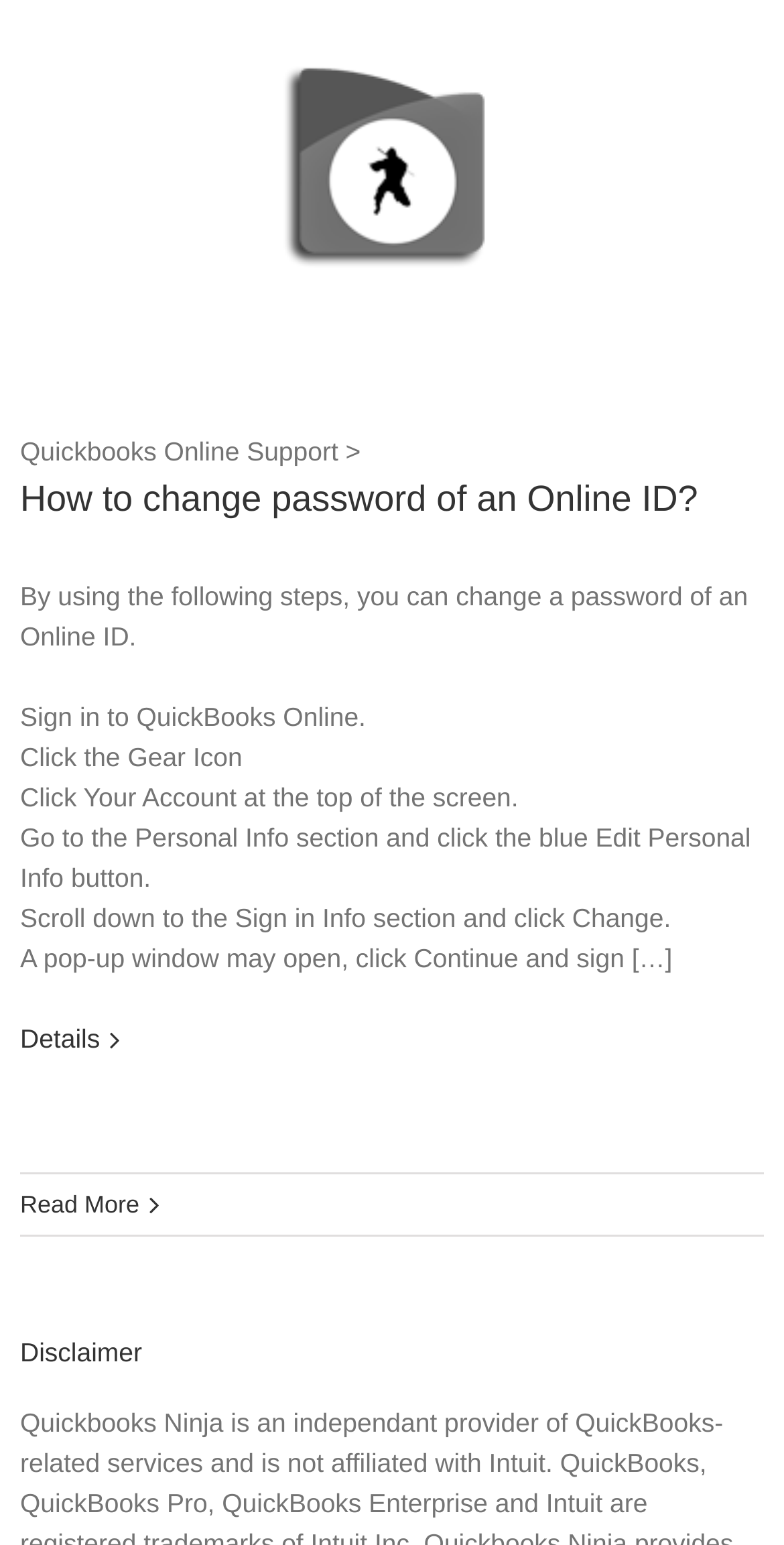Examine the screenshot and answer the question in as much detail as possible: What might happen after clicking the Change button?

As per the instructions on the webpage, after clicking the Change button, a pop-up window may open, and you need to click Continue and sign in.